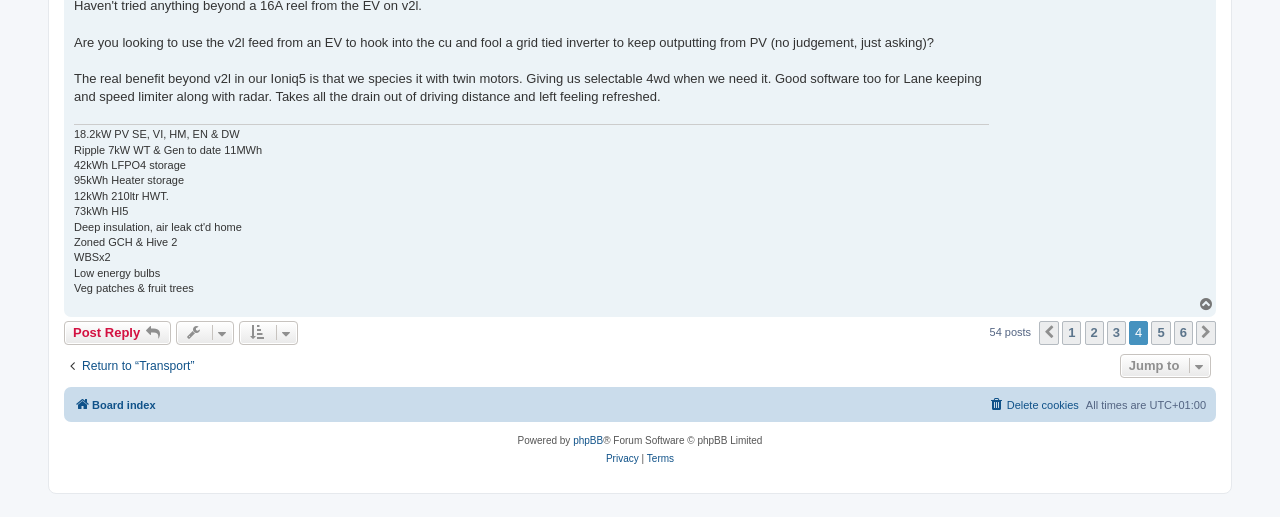Please provide a comprehensive answer to the question based on the screenshot: What is the software used to power this forum?

The software used to power this forum is phpBB, as mentioned in the static text element at the bottom of the page.